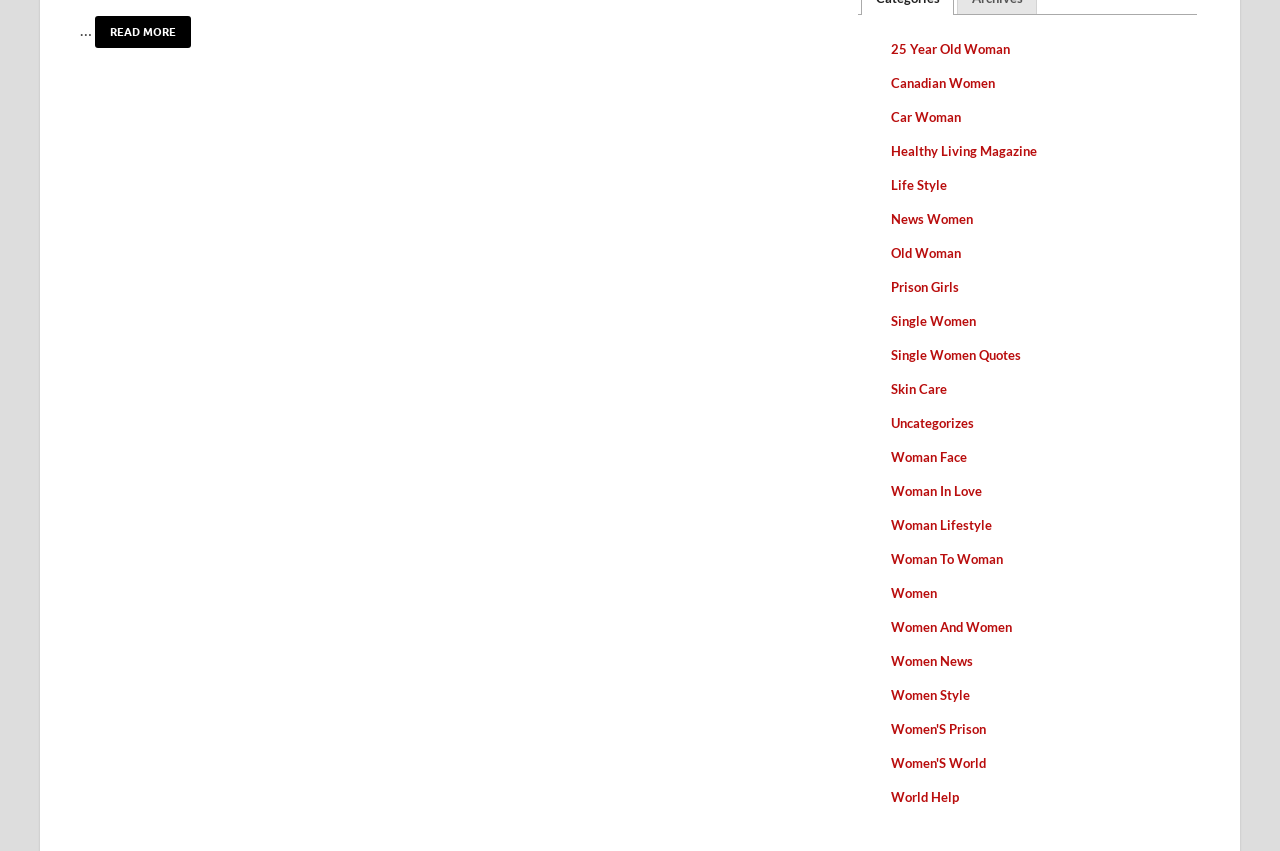Please predict the bounding box coordinates of the element's region where a click is necessary to complete the following instruction: "Read the 'Woman Lifestyle' article". The coordinates should be represented by four float numbers between 0 and 1, i.e., [left, top, right, bottom].

[0.696, 0.607, 0.775, 0.626]